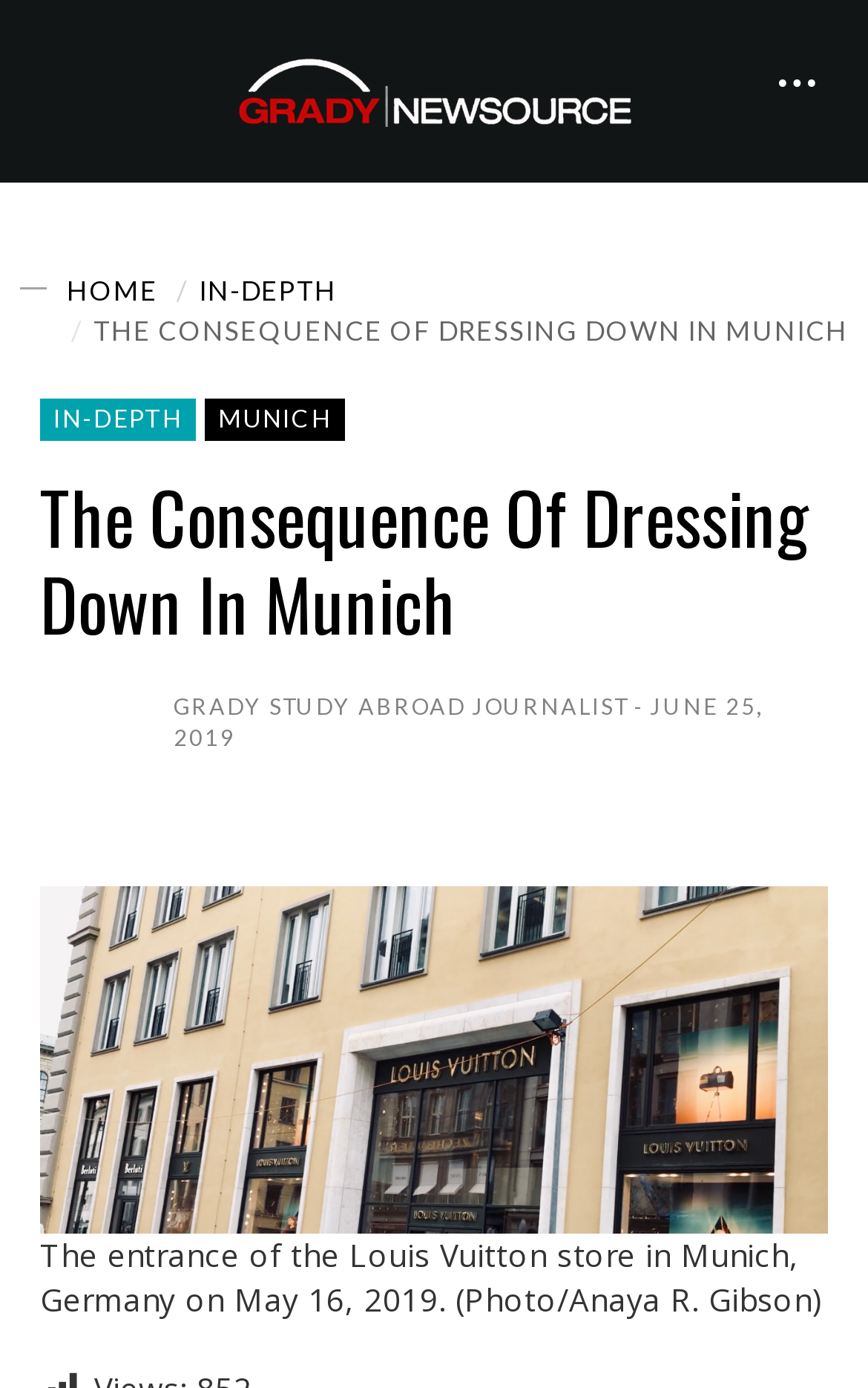Determine the bounding box coordinates of the clickable region to follow the instruction: "go to home page".

[0.077, 0.197, 0.182, 0.221]